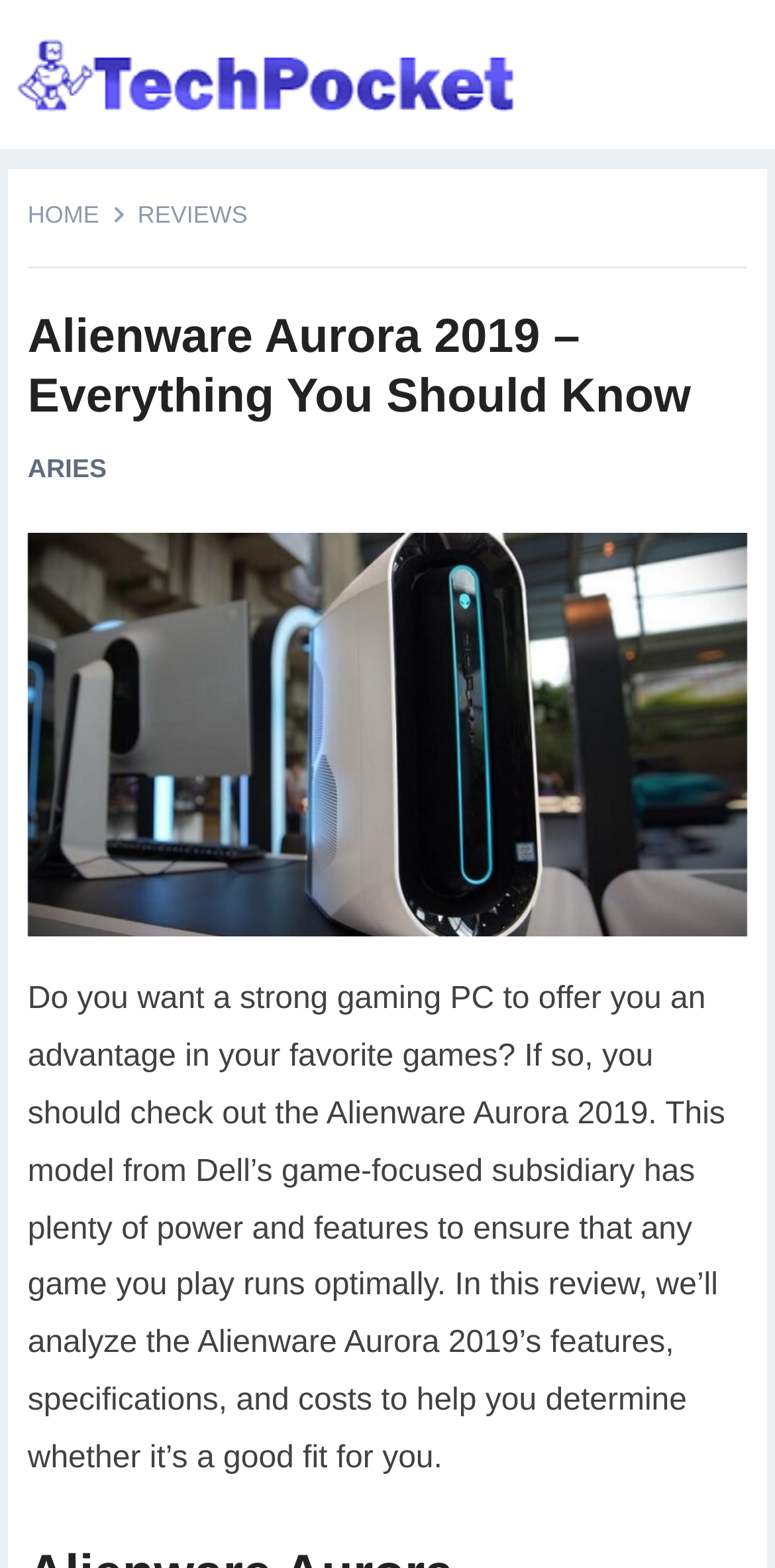Please provide a comprehensive answer to the question below using the information from the image: What is the format of the content on this webpage?

The webpage appears to be an article, with a heading, image, and a block of text that provides information about the Alienware Aurora 2019. The structure and content suggest a formal article or review.